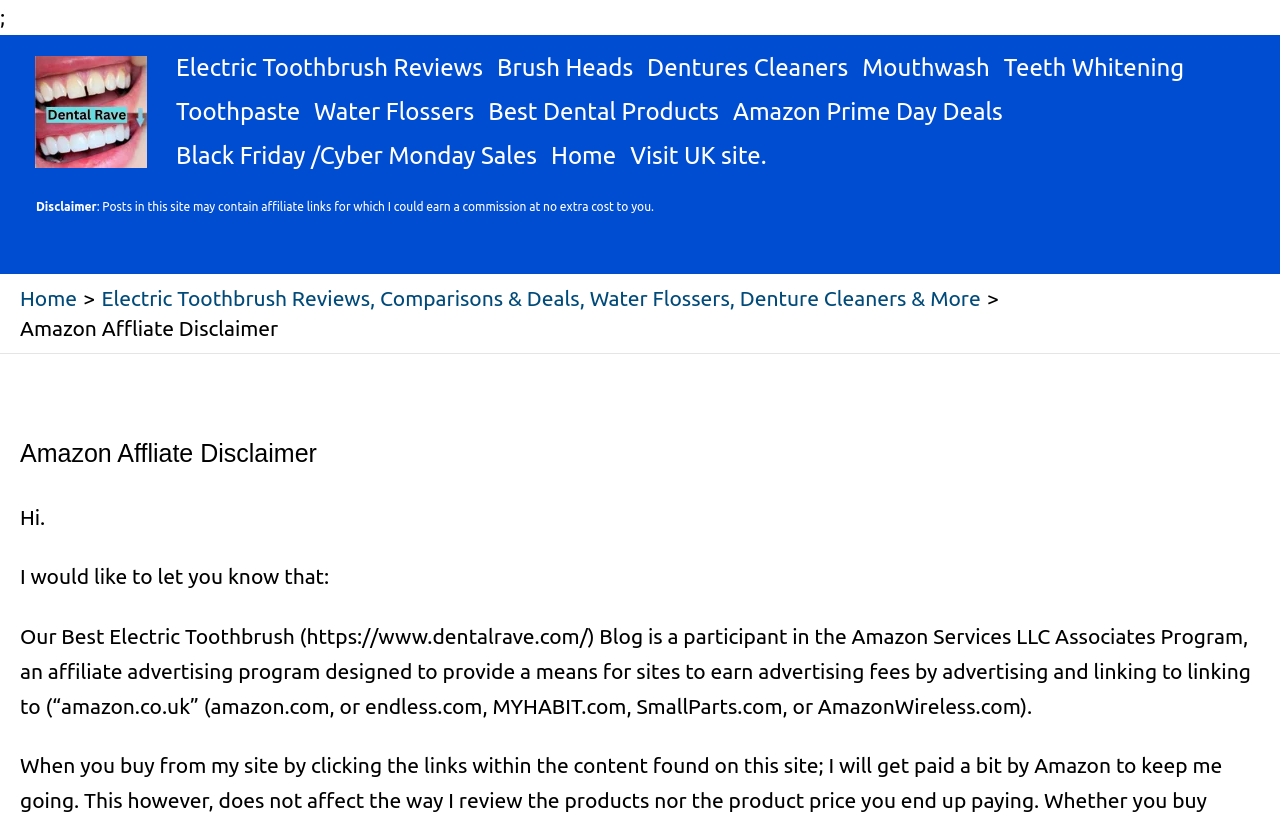Refer to the screenshot and answer the following question in detail:
What is the purpose of the disclaimer?

I understood the purpose of the disclaimer by reading the static text which says 'Posts in this site may contain affiliate links for which I could earn a commission at no extra cost to you.' This implies that the disclaimer is intended to inform users about the presence of affiliate links on the website.